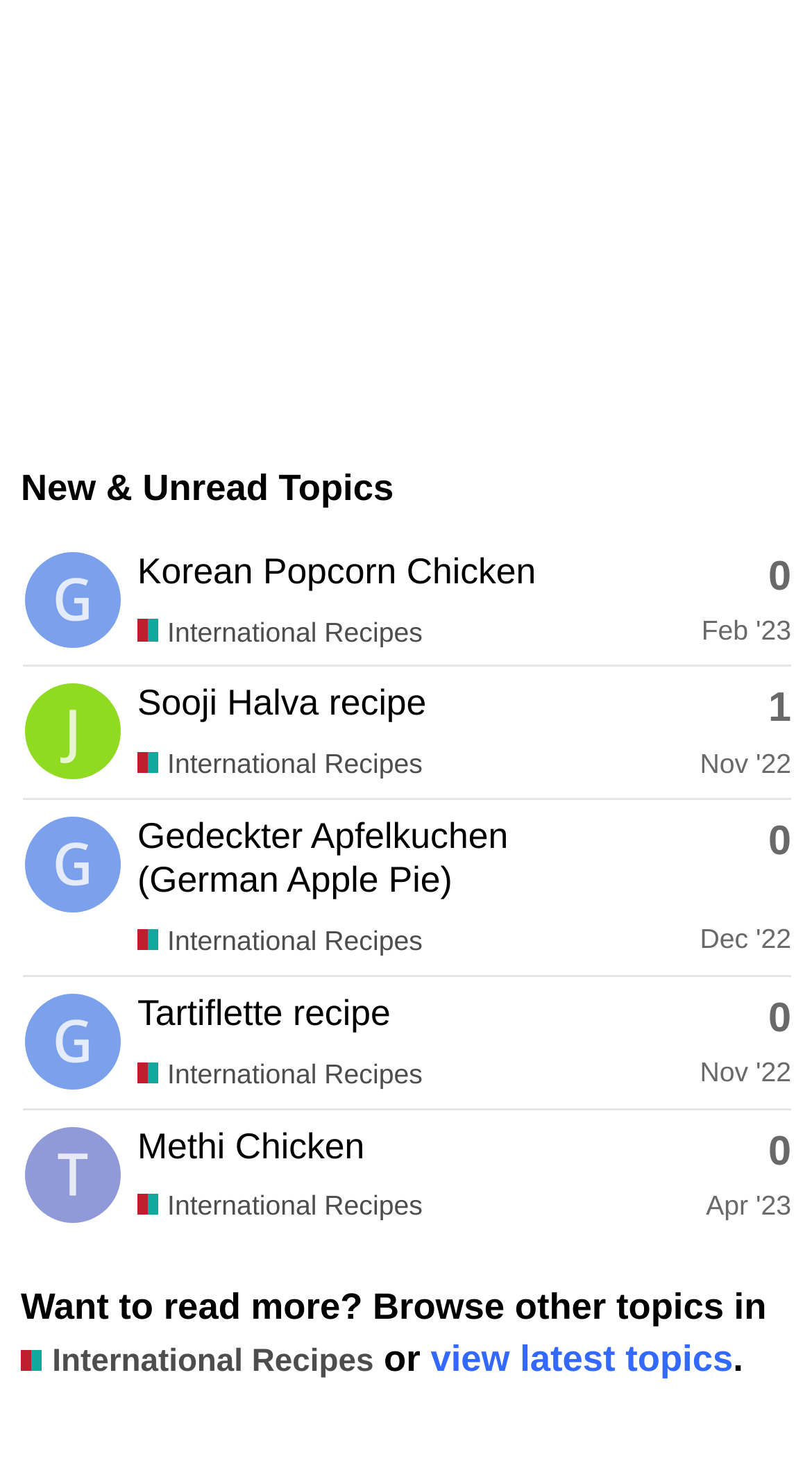Locate the bounding box coordinates of the clickable area to execute the instruction: "View topic about Korean Popcorn Chicken". Provide the coordinates as four float numbers between 0 and 1, represented as [left, top, right, bottom].

[0.027, 0.372, 0.974, 0.452]